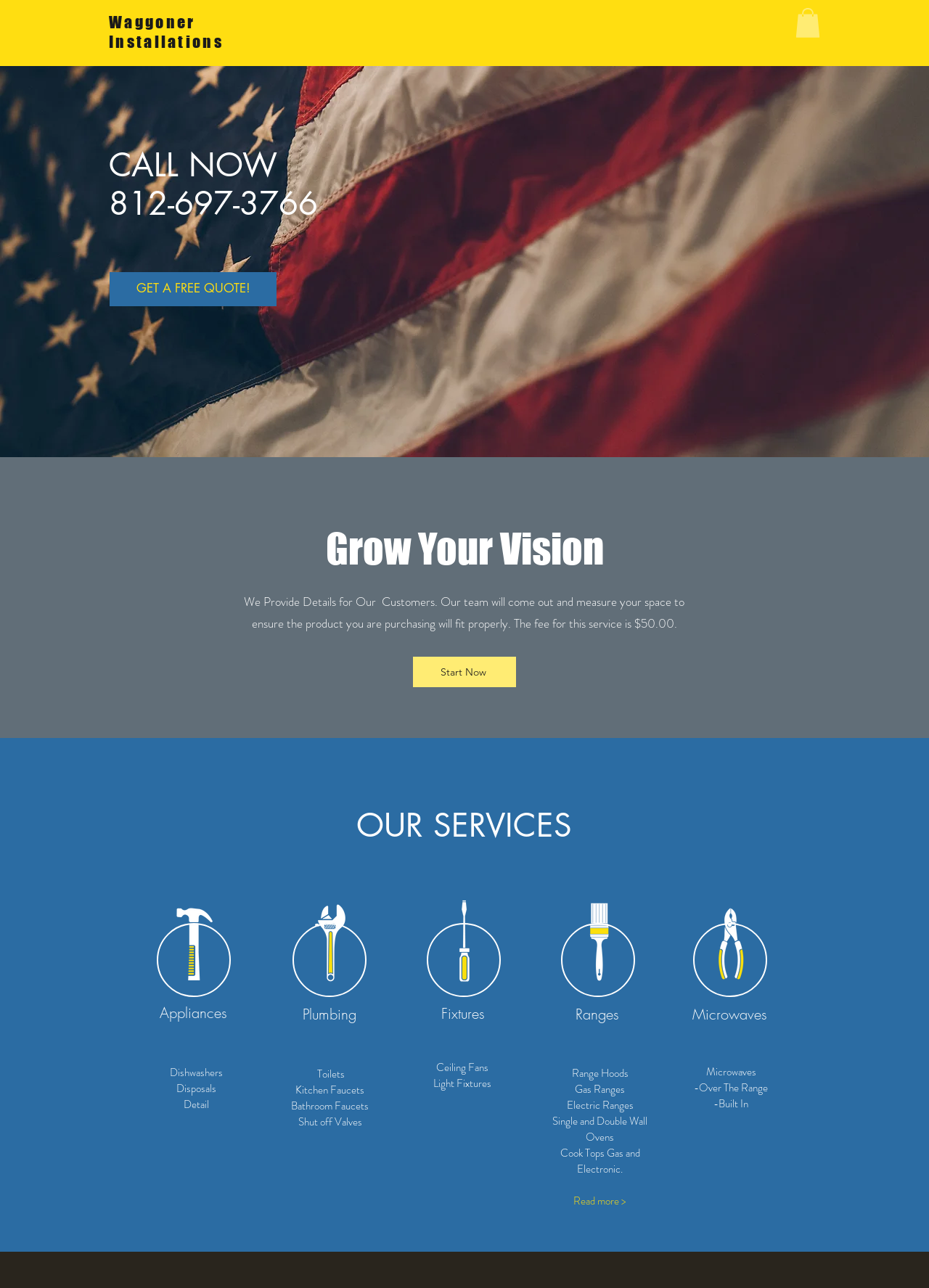Based on the image, please elaborate on the answer to the following question:
What type of appliances are listed on the webpage?

I found the list of appliances by looking at the StaticText elements under the 'Appliances' heading, which include 'Dishwashers', 'Disposals', and others.